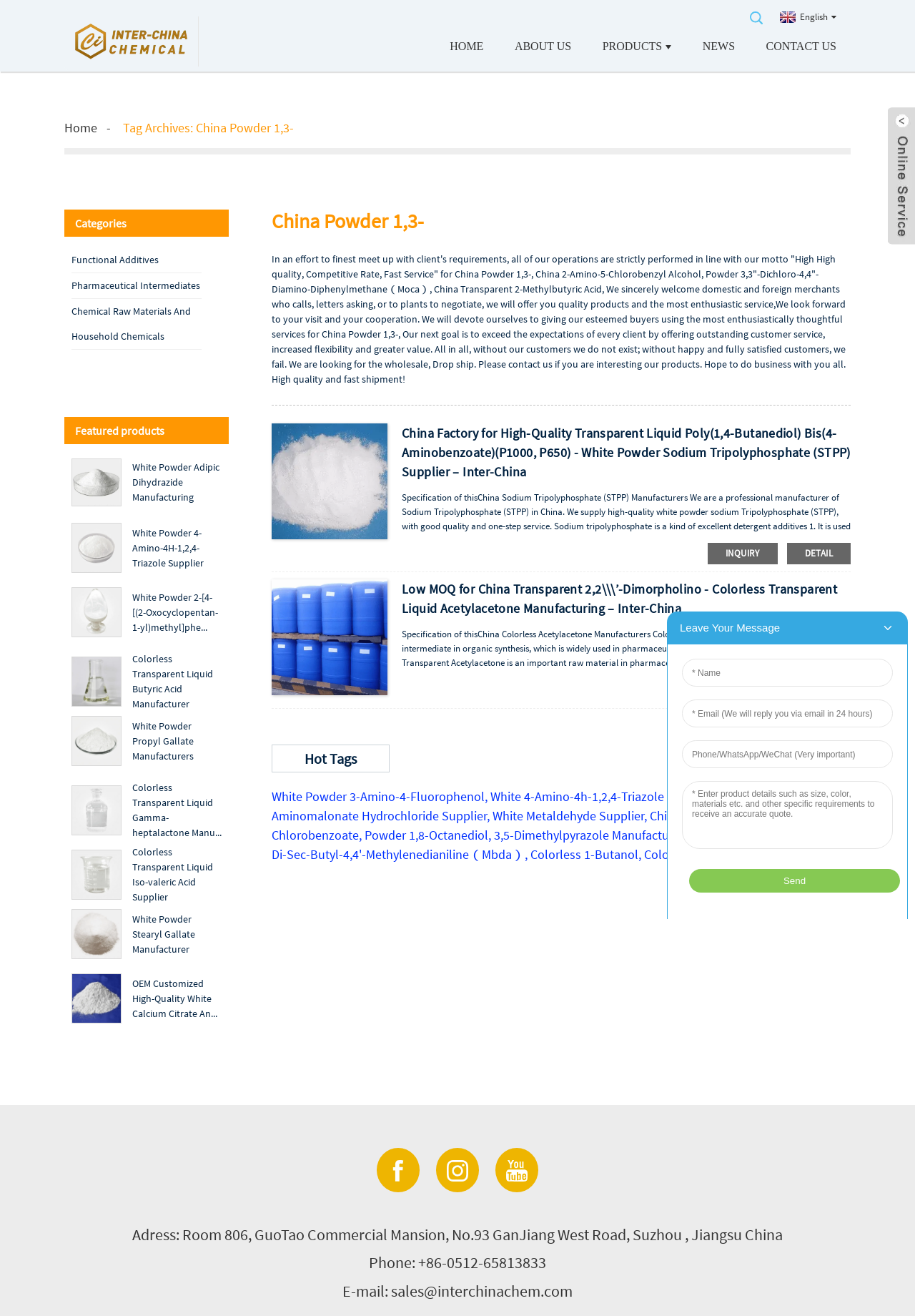Locate the bounding box coordinates of the clickable element to fulfill the following instruction: "Inquire about China Factory for High-Quality Transparent Liquid Poly(1,4-Butanediol) Bis(4-Aminobenzoate)(P1000, P650) - White Powder Sodium Tripolyphosphate (STPP) Supplier – Inter-China". Provide the coordinates as four float numbers between 0 and 1 in the format [left, top, right, bottom].

[0.439, 0.323, 0.929, 0.364]